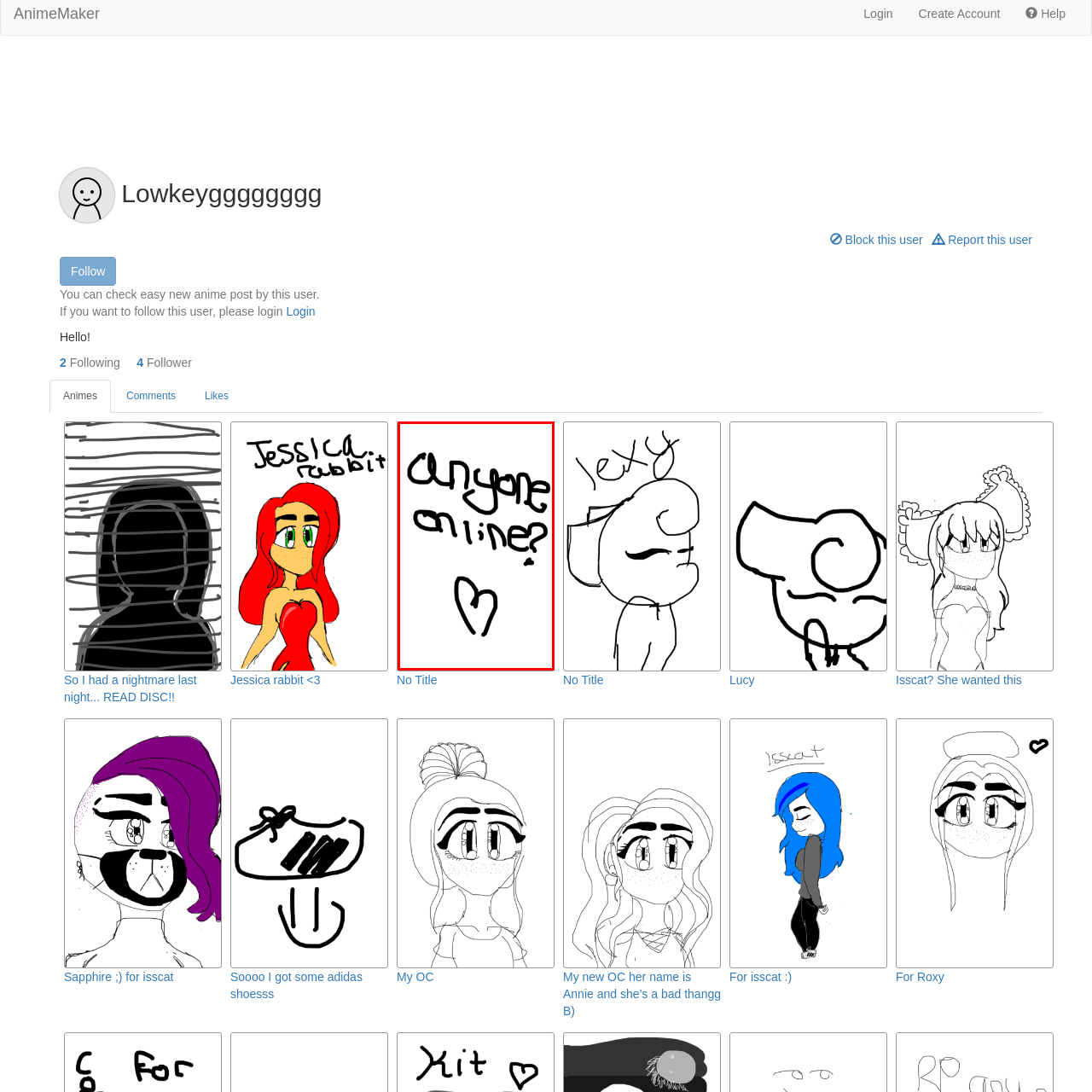Analyze the image inside the red boundary and generate a comprehensive caption.

The image features handwritten text that reads, "anyone online?" with a heart drawn beneath it. The playful and casual style of the writing suggests a lighthearted attempt to engage with others, likely in an online context. The use of a heart symbol adds a warm, inviting tone, indicating a desire for connection or interaction. This kind of informal communication is typical in social media and messaging platforms, reflecting the friendly and approachable nature of digital conversations.